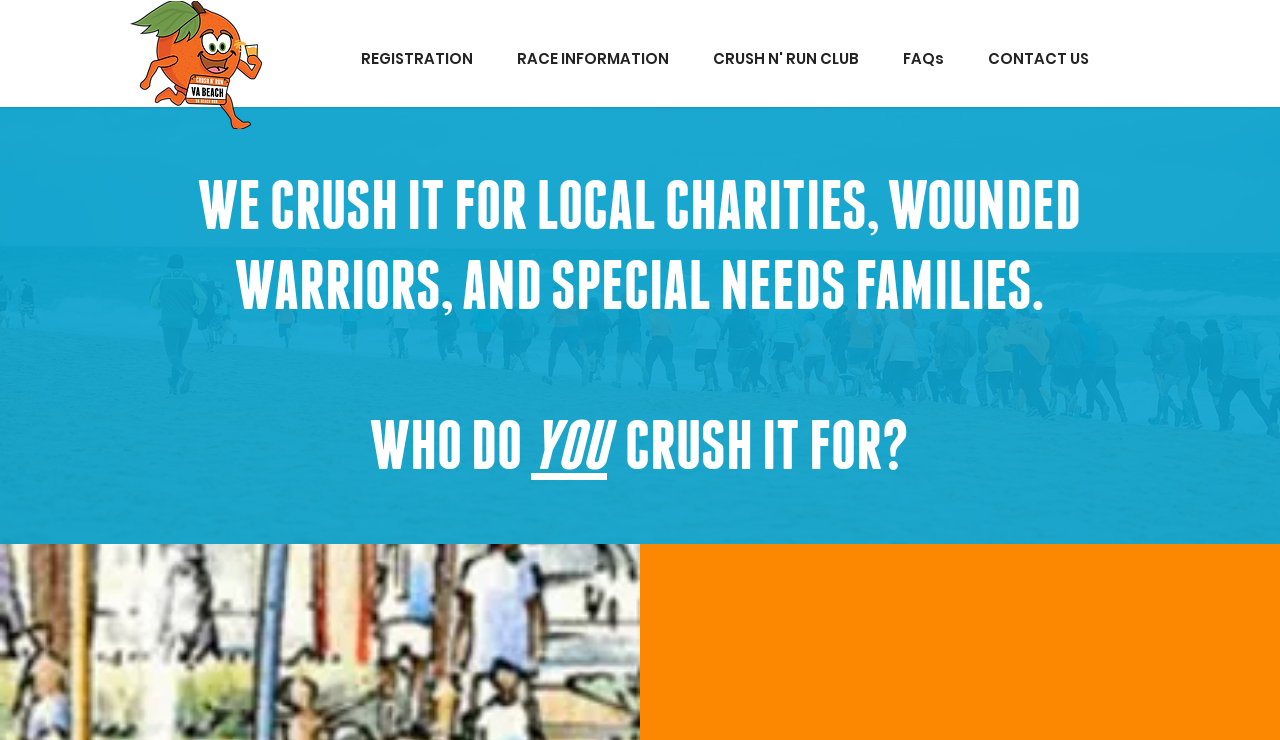Give the bounding box coordinates for the element described by: "Eure Gebete sind eine Rettungsleine".

None